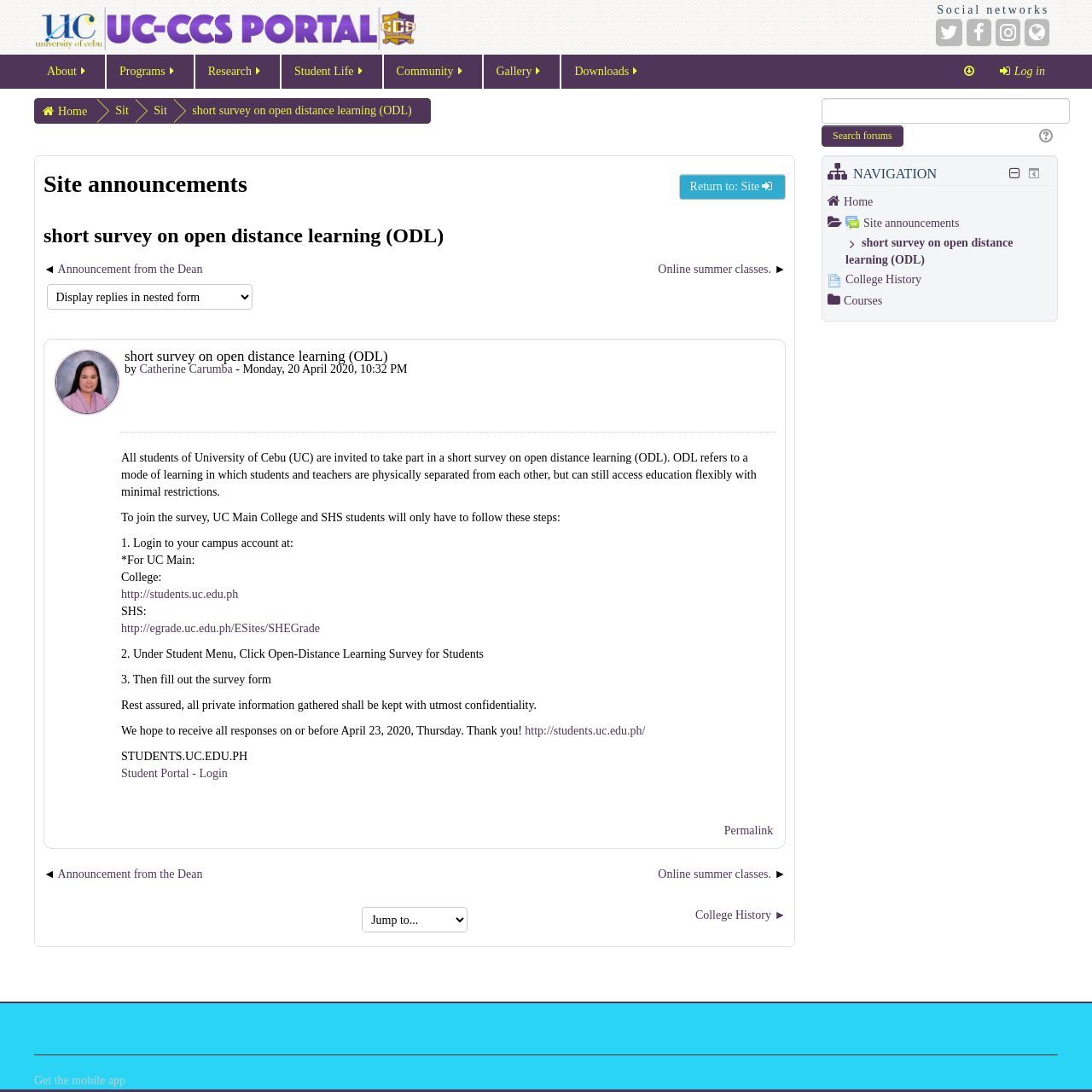Please identify the coordinates of the bounding box that should be clicked to fulfill this instruction: "Click on the 'short survey on open distance learning (ODL)' link".

[0.176, 0.095, 0.382, 0.107]